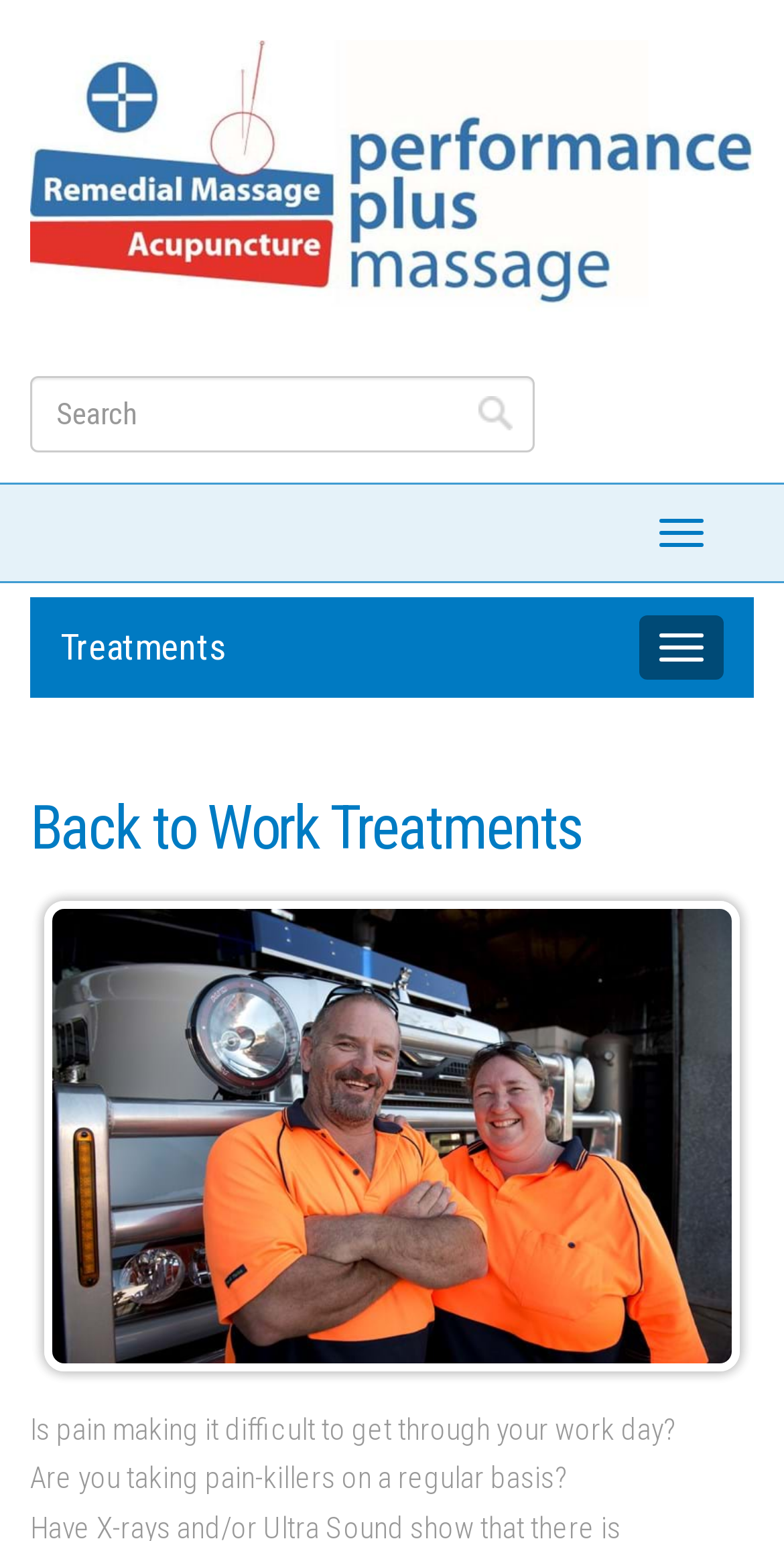Refer to the screenshot and give an in-depth answer to this question: What is the purpose of the treatments mentioned?

Based on the webpage content, it appears that the treatments mentioned, such as massage and acupuncture, are intended to provide relief from pain that may be preventing individuals from returning to work.